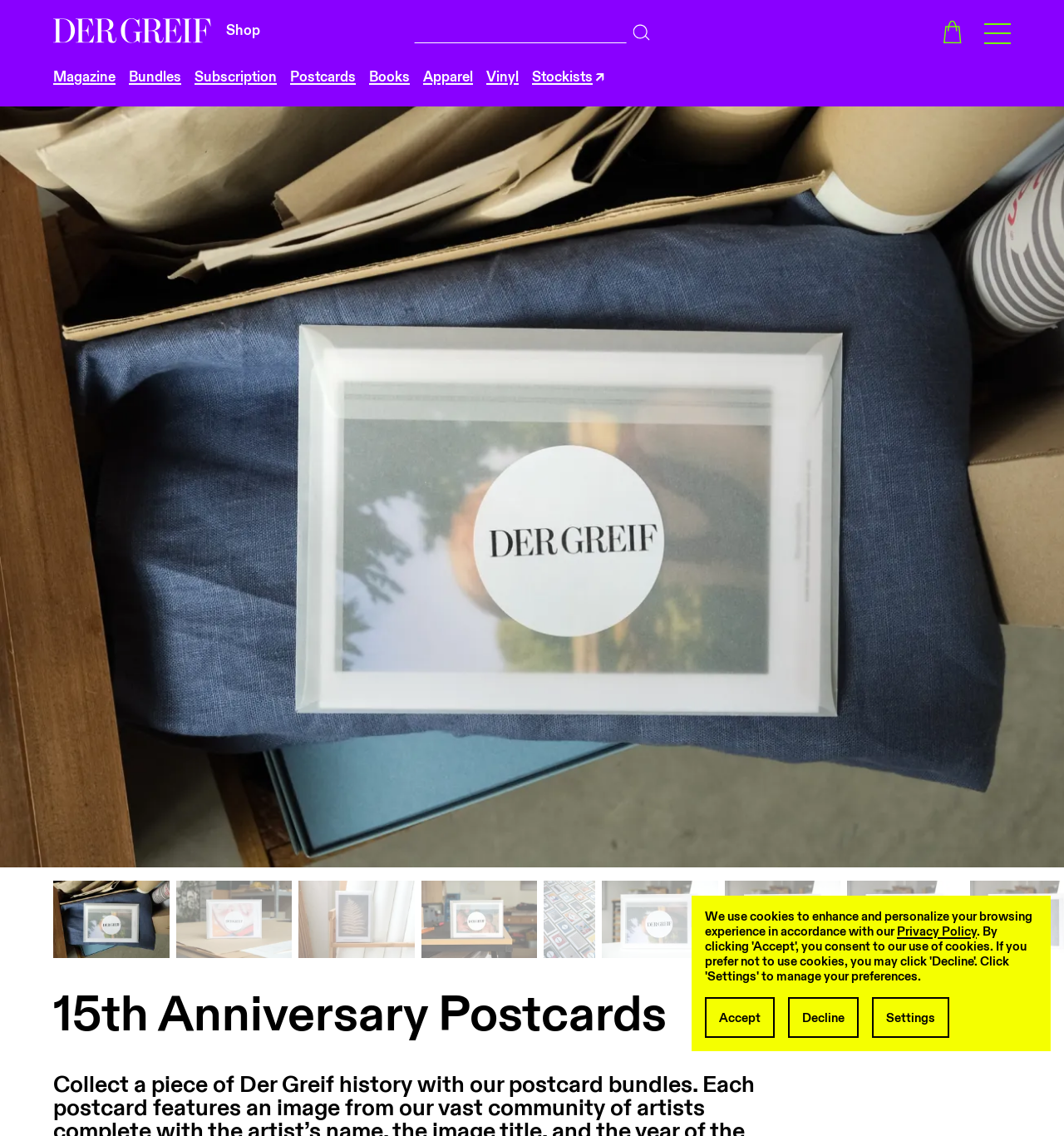Please find and report the primary heading text from the webpage.

15th Anniversary Postcards